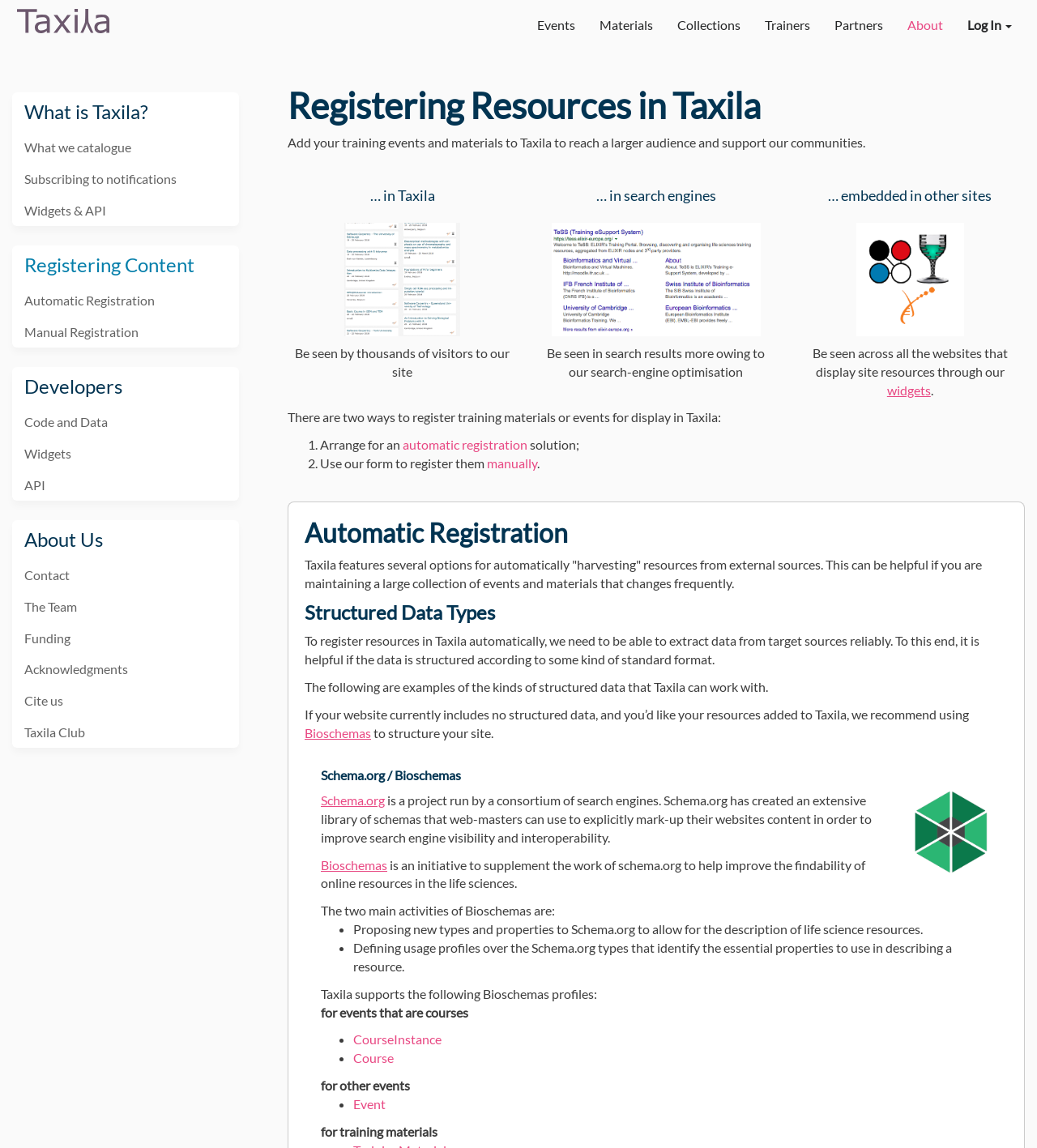Answer the following in one word or a short phrase: 
How can I register training materials or events for display in Taxila?

Two ways